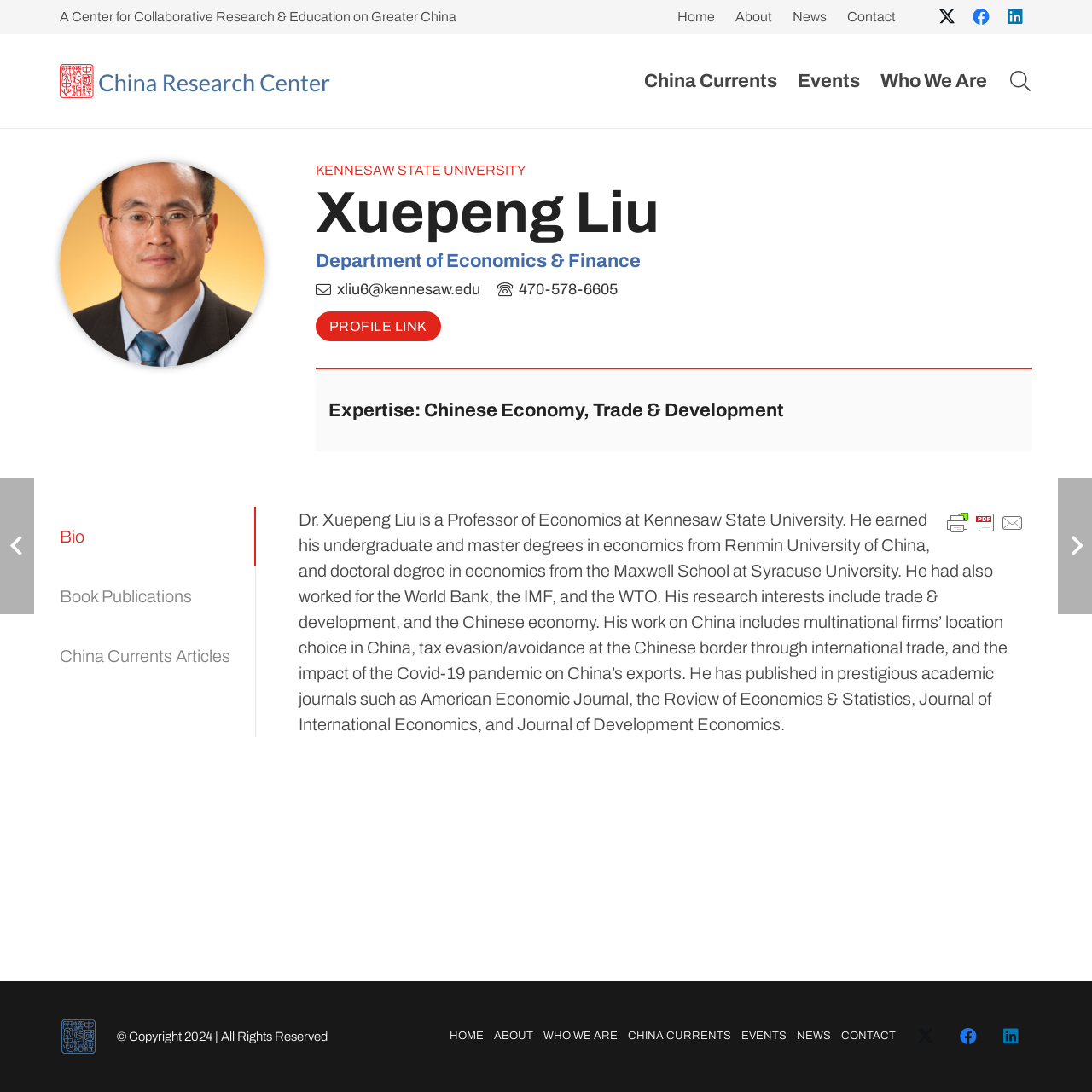Determine the bounding box coordinates of the region to click in order to accomplish the following instruction: "Contact Dr. Xuepeng Liu". Provide the coordinates as four float numbers between 0 and 1, specifically [left, top, right, bottom].

[0.309, 0.257, 0.44, 0.273]